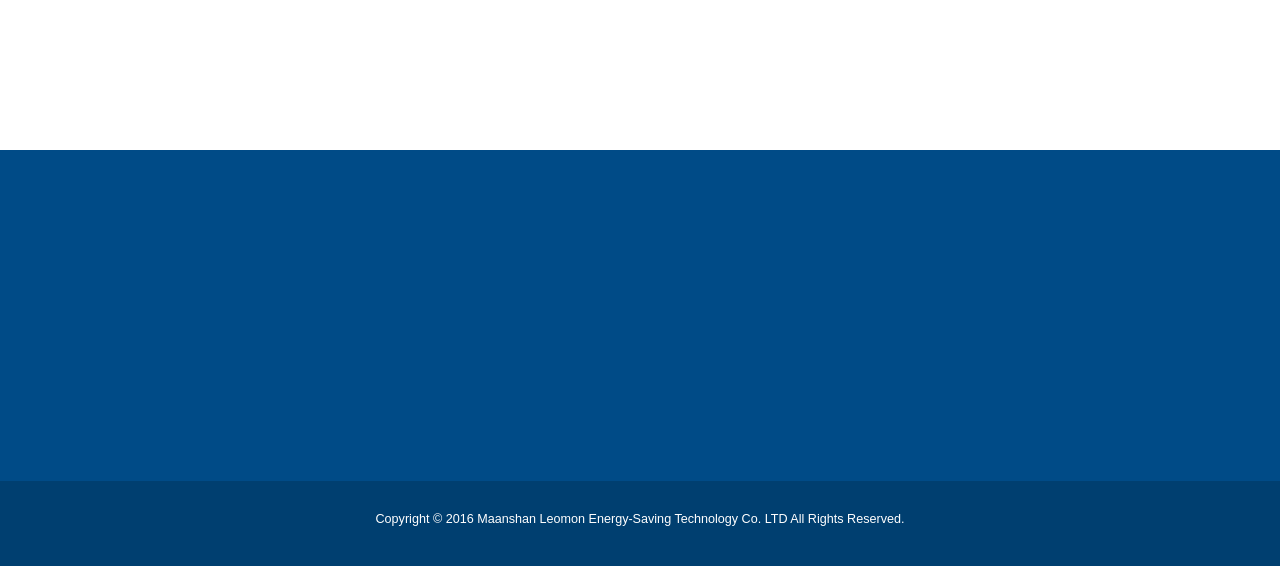Could you highlight the region that needs to be clicked to execute the instruction: "Click the link to 6kW Swimming Pool Heat Pump"?

[0.347, 0.051, 0.483, 0.118]